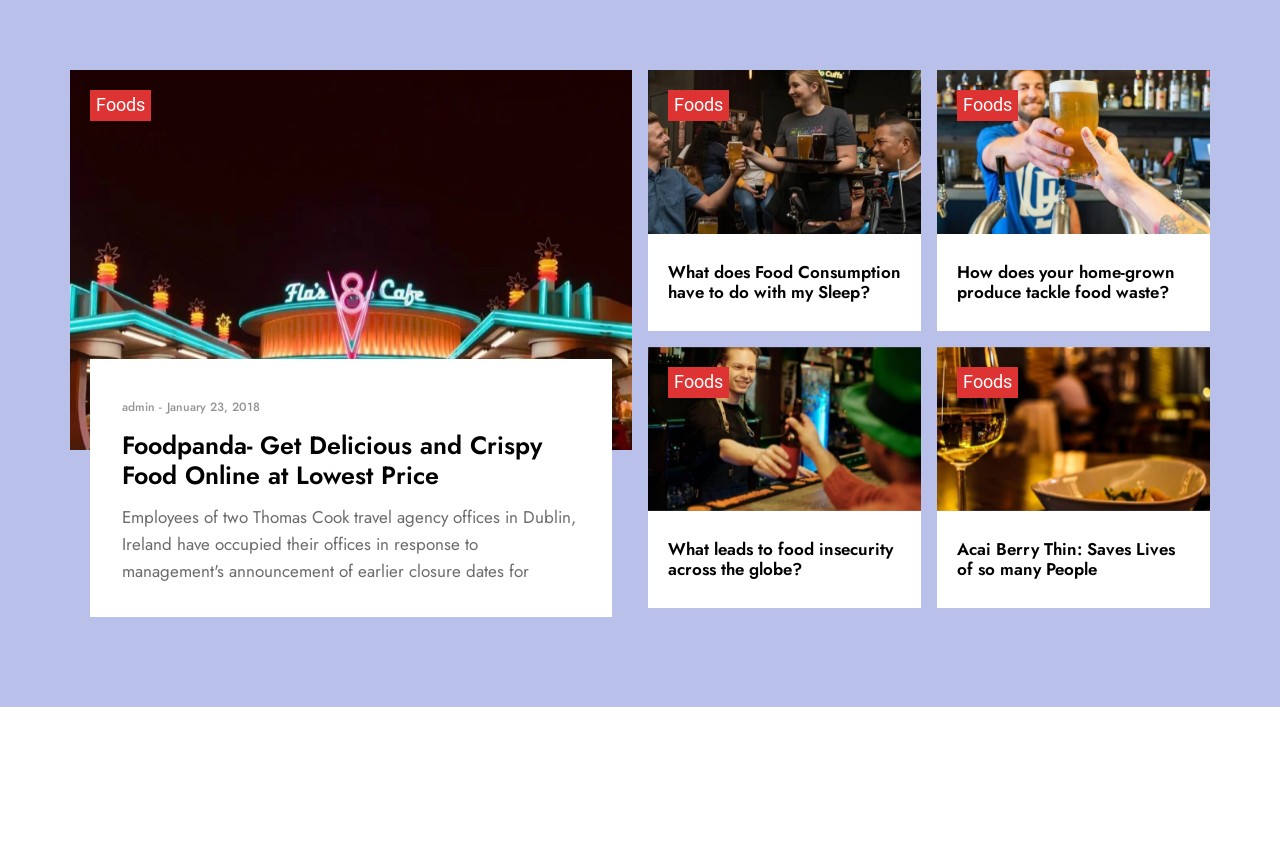What is the date of the first news element?
Could you answer the question in a detailed manner, providing as much information as possible?

I looked at the time element associated with the first heading, 'Foodpanda- Get Delicious and Crispy Food Online at Lowest Price', and found the date 'January 23, 2018'.